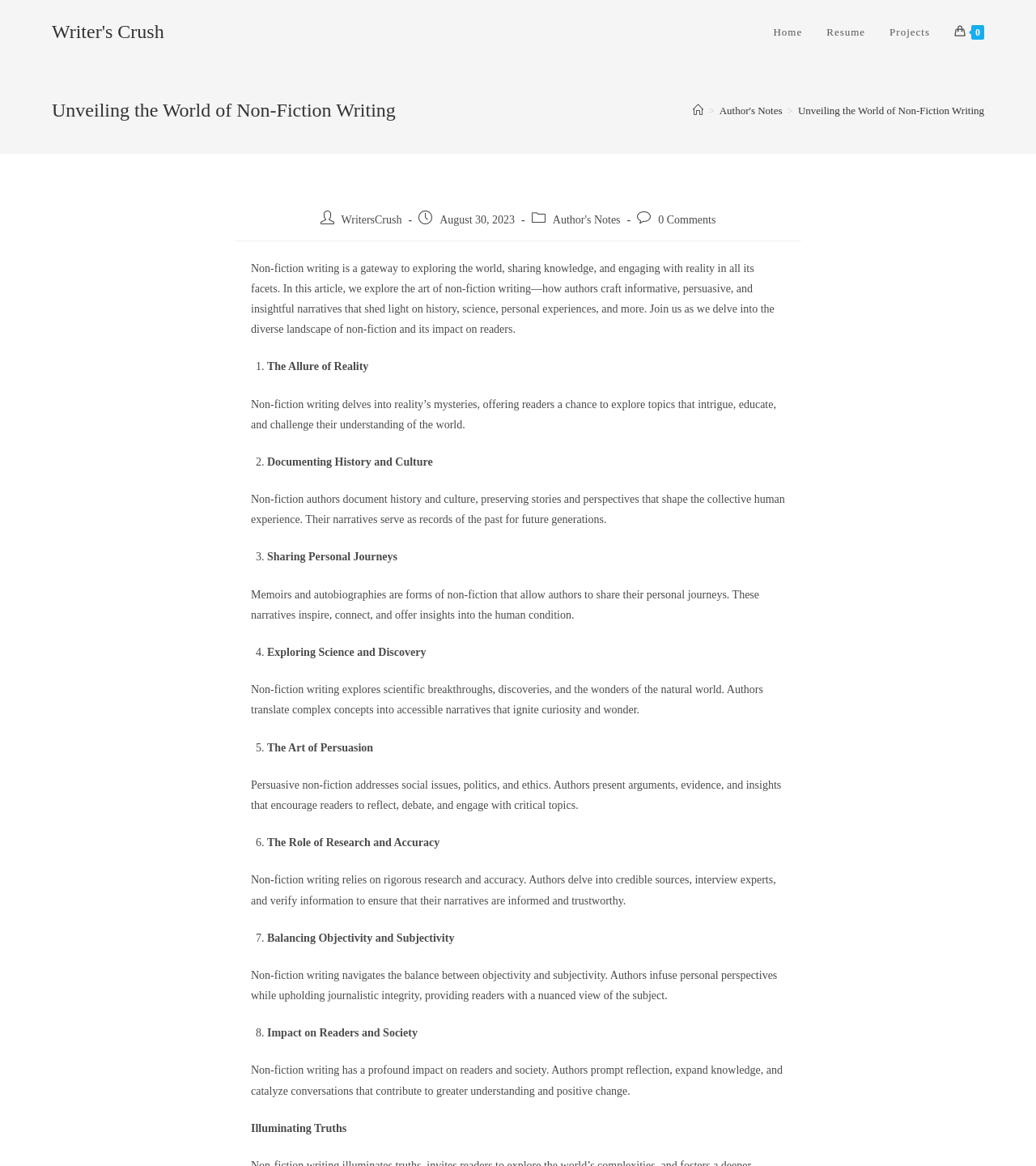Locate the bounding box of the UI element defined by this description: "Home". The coordinates should be given as four float numbers between 0 and 1, formatted as [left, top, right, bottom].

[0.735, 0.0, 0.786, 0.056]